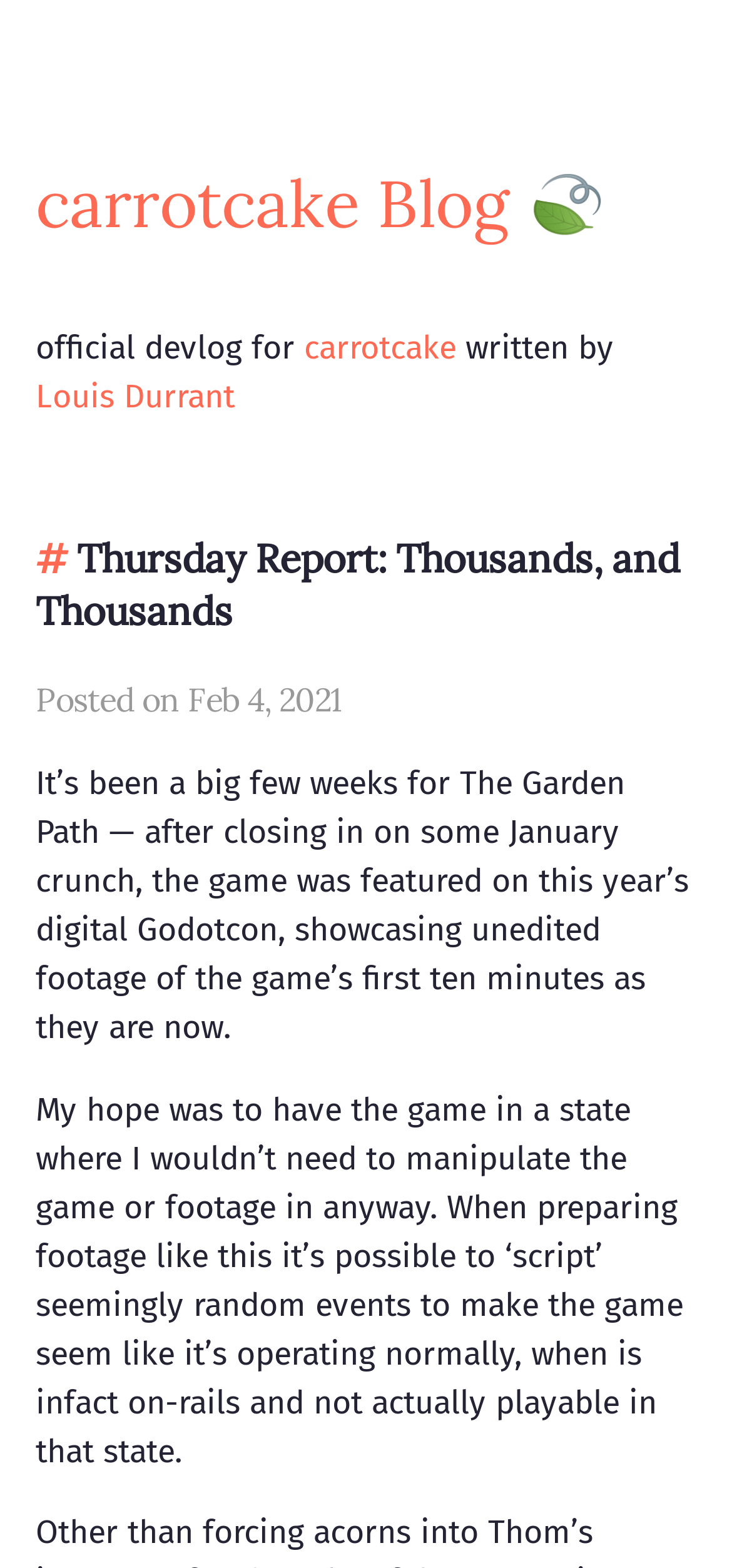Detail the features and information presented on the webpage.

The webpage is a blog post titled "Thursday Report: Thousands, and Thousands" on the "carrotcake Blog". At the top left, there is a link to the blog's homepage, accompanied by a brief description "official devlog for". The blog's author, "Louis Durrant", is credited below.

The main content of the blog post is divided into three paragraphs. The first paragraph discusses the game "The Garden Path" being featured on digital Godotcon, showcasing unedited footage of the game's first ten minutes. The second paragraph explains the author's intention to showcase the game in its natural state, without manipulating the footage to make it seem more polished.

All the text elements are positioned on the left side of the page, with the title and author information at the top, followed by the paragraphs of text below. There are no images on the page.